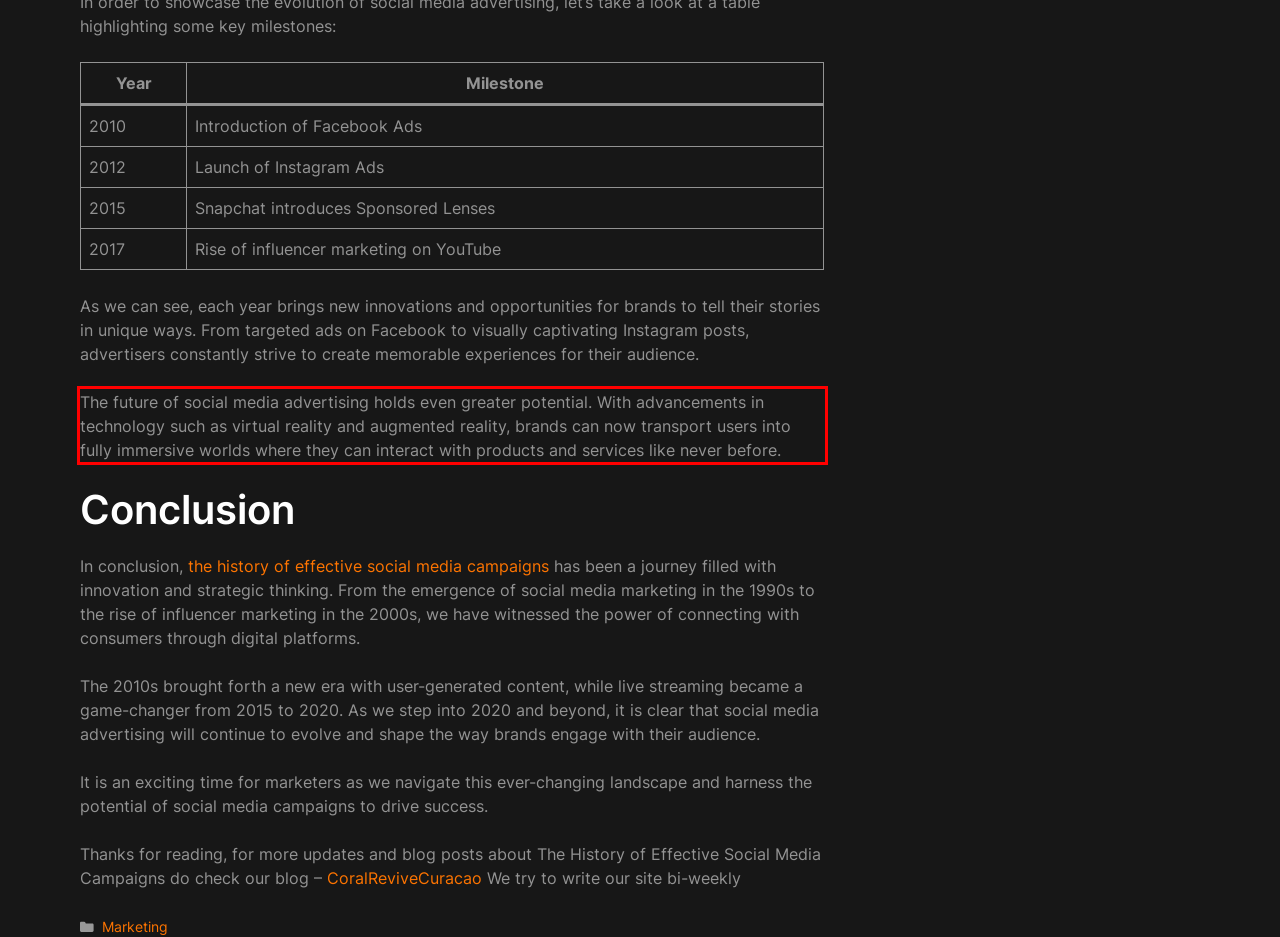Please analyze the provided webpage screenshot and perform OCR to extract the text content from the red rectangle bounding box.

The future of social media advertising holds even greater potential. With advancements in technology such as virtual reality and augmented reality, brands can now transport users into fully immersive worlds where they can interact with products and services like never before.